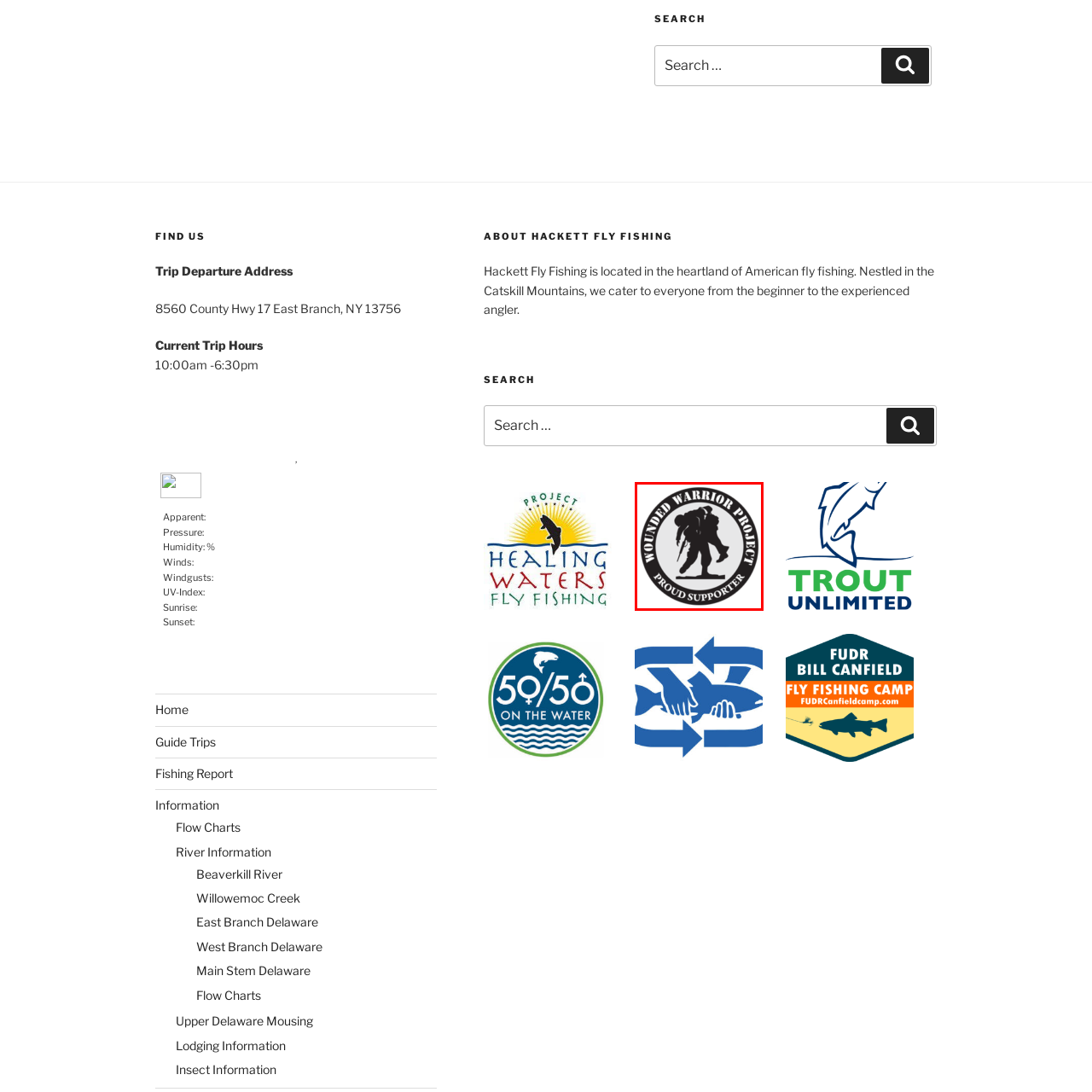Explain comprehensively what is shown in the image marked by the red outline.

The image features the logo of the Wounded Warrior Project, prominently displaying a silhouette of a soldier carrying a fellow service member. Encircled by a bold border, the logo includes the text "WOUNDED WARRIOR PROJECT" at the top and "PROUD SUPPORTER" at the bottom. This emblem represents a commitment to honoring and supporting injured veterans, highlighting the organization's mission to provide crucial services and programs to those who have served in the military. The design conveys strength and solidarity, reflecting the dedication to assist and uplift the warrior community.